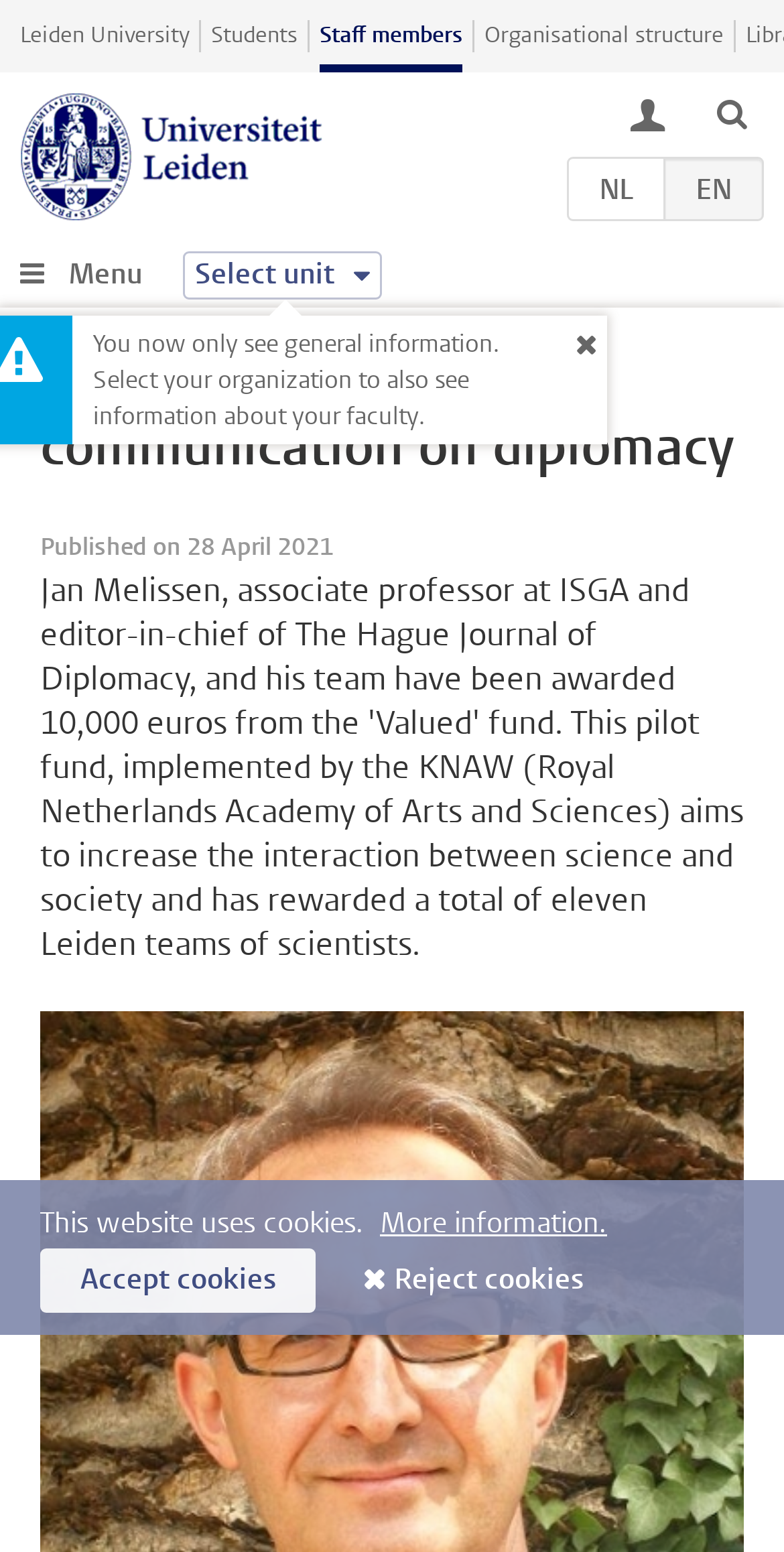Please look at the image and answer the question with a detailed explanation: What is the purpose of the button with the '' icon?

I found the answer by looking at the button element with the '' icon, which is accompanied by the text 'Select unit'. This suggests that the purpose of the button is to select a unit or organization.